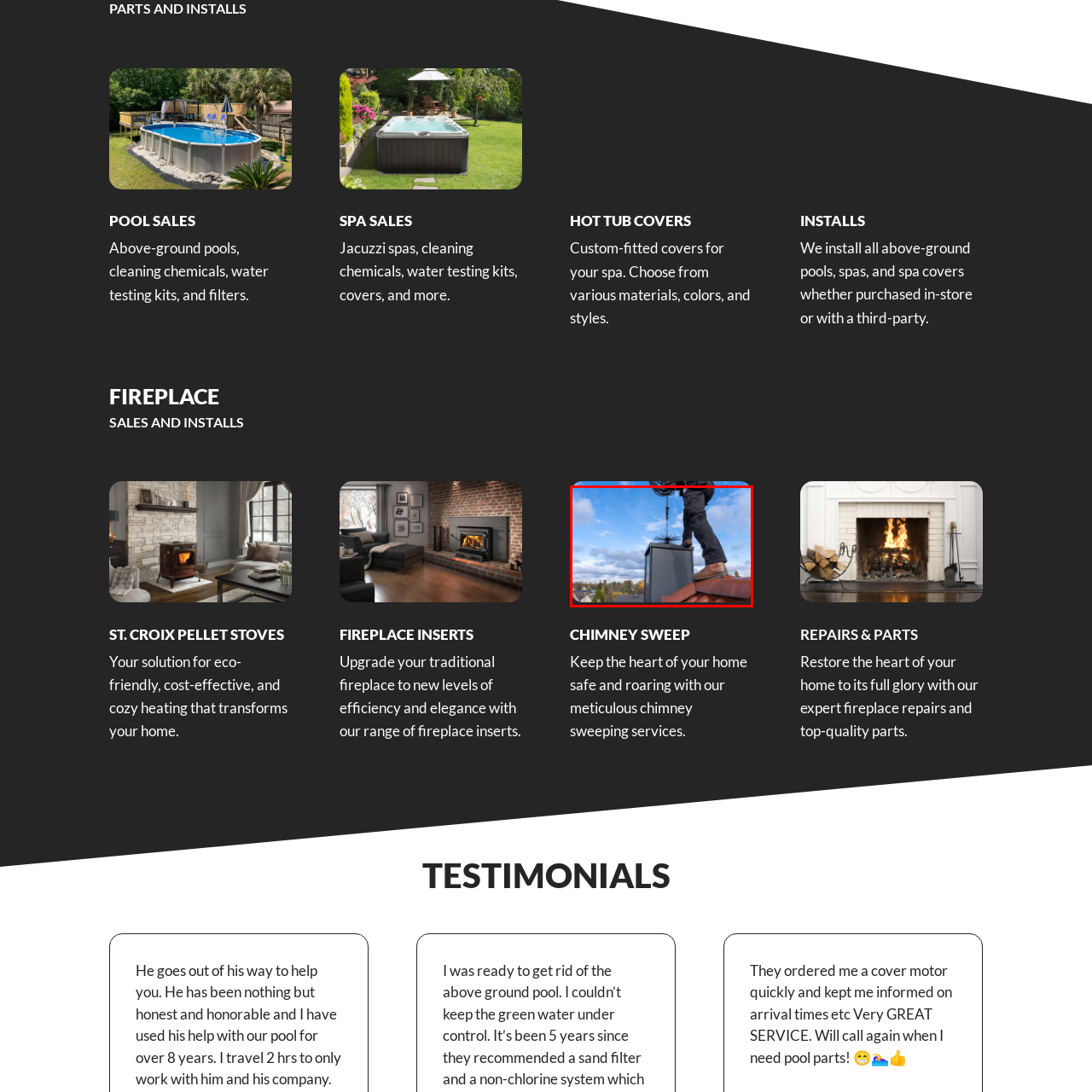What is the purpose of the service being depicted?
Examine the image within the red bounding box and provide a comprehensive answer to the question.

The scene emphasizes the importance of maintaining chimney safety and efficiency, reflecting the services offered by the business associated with chimney care and repair, which is the primary purpose of the service being depicted in the image.